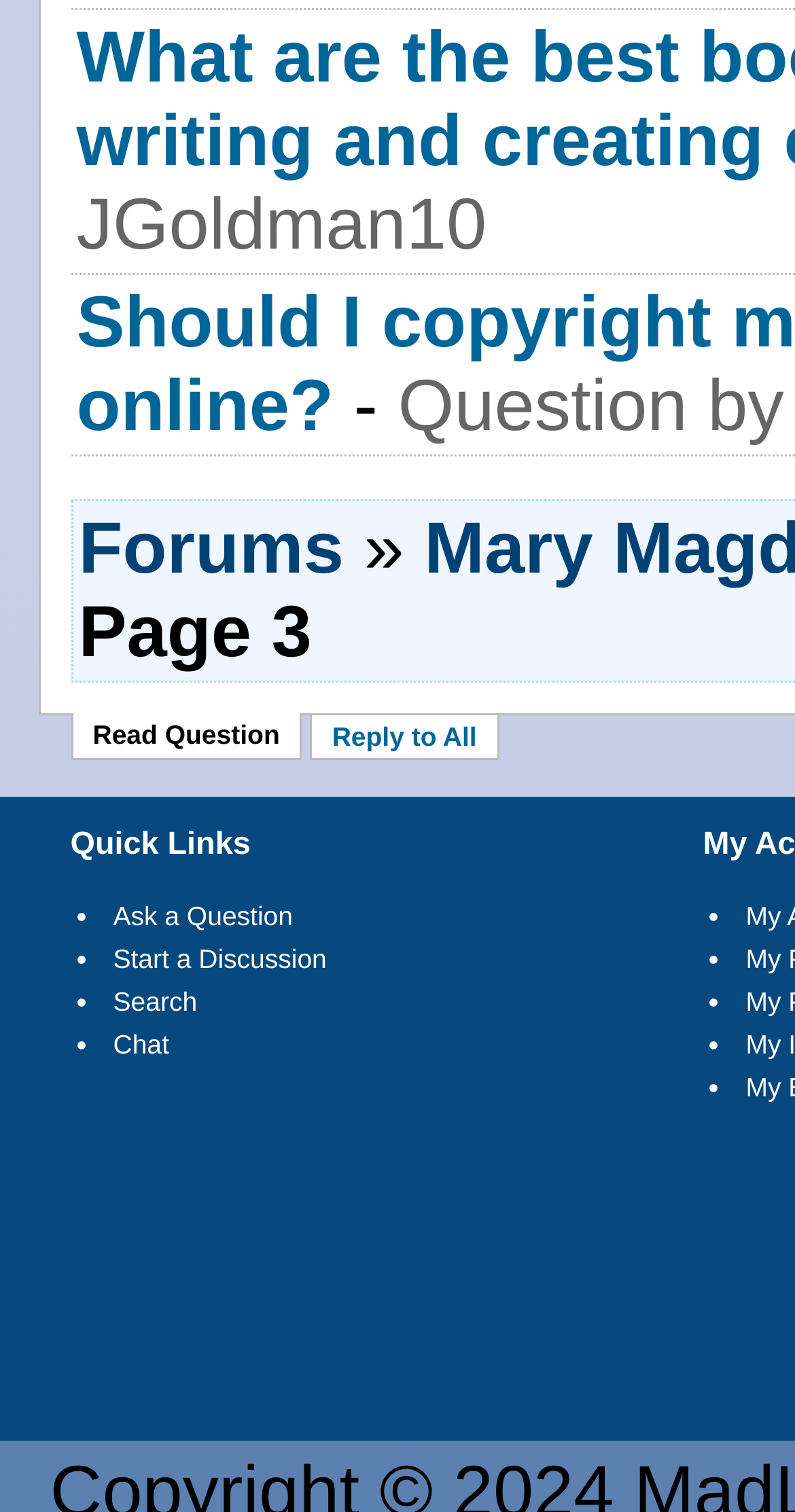Find the bounding box of the UI element described as follows: "Ask a Question".

[0.142, 0.581, 0.368, 0.601]